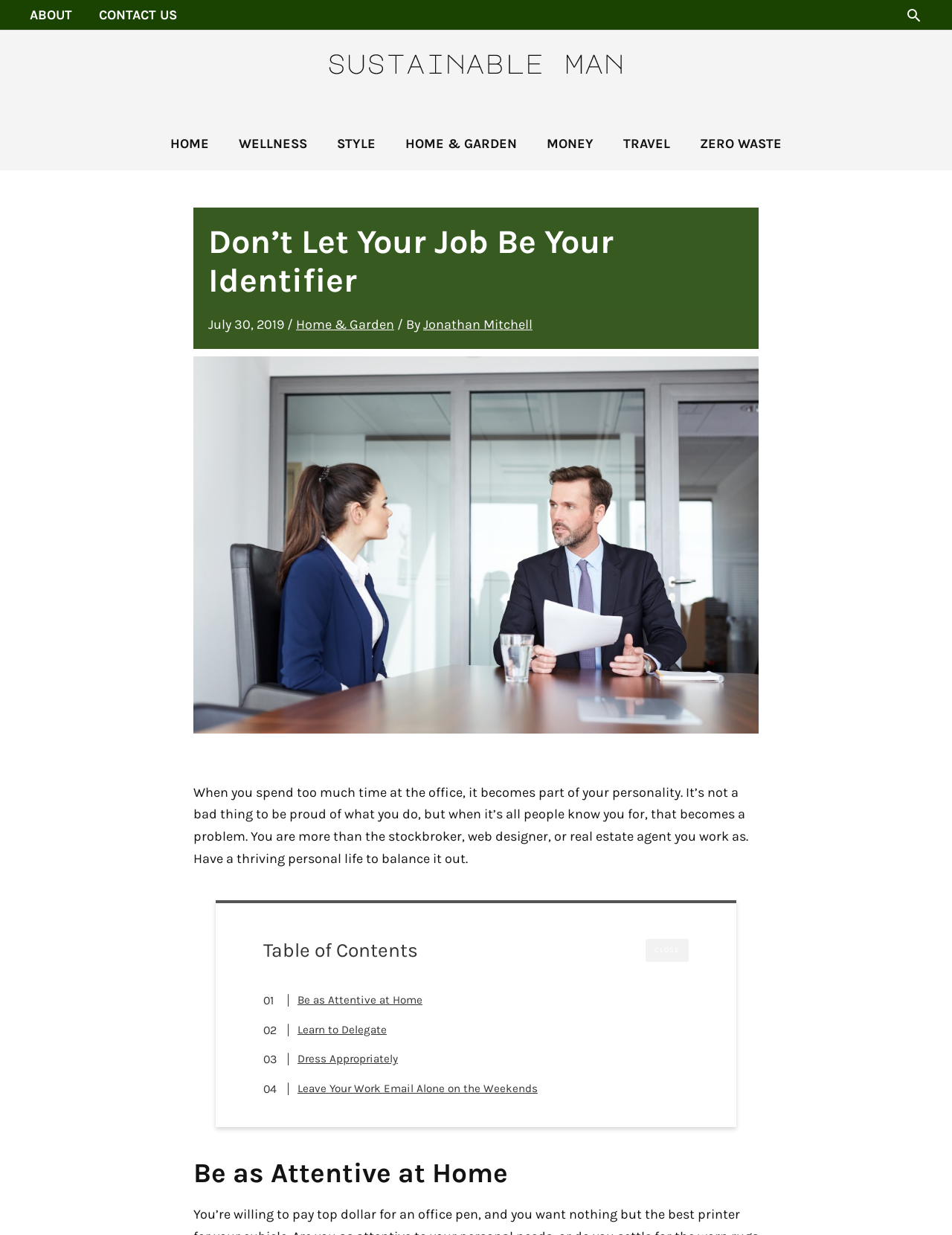Find and extract the text of the primary heading on the webpage.

Don’t Let Your Job Be Your Identifier